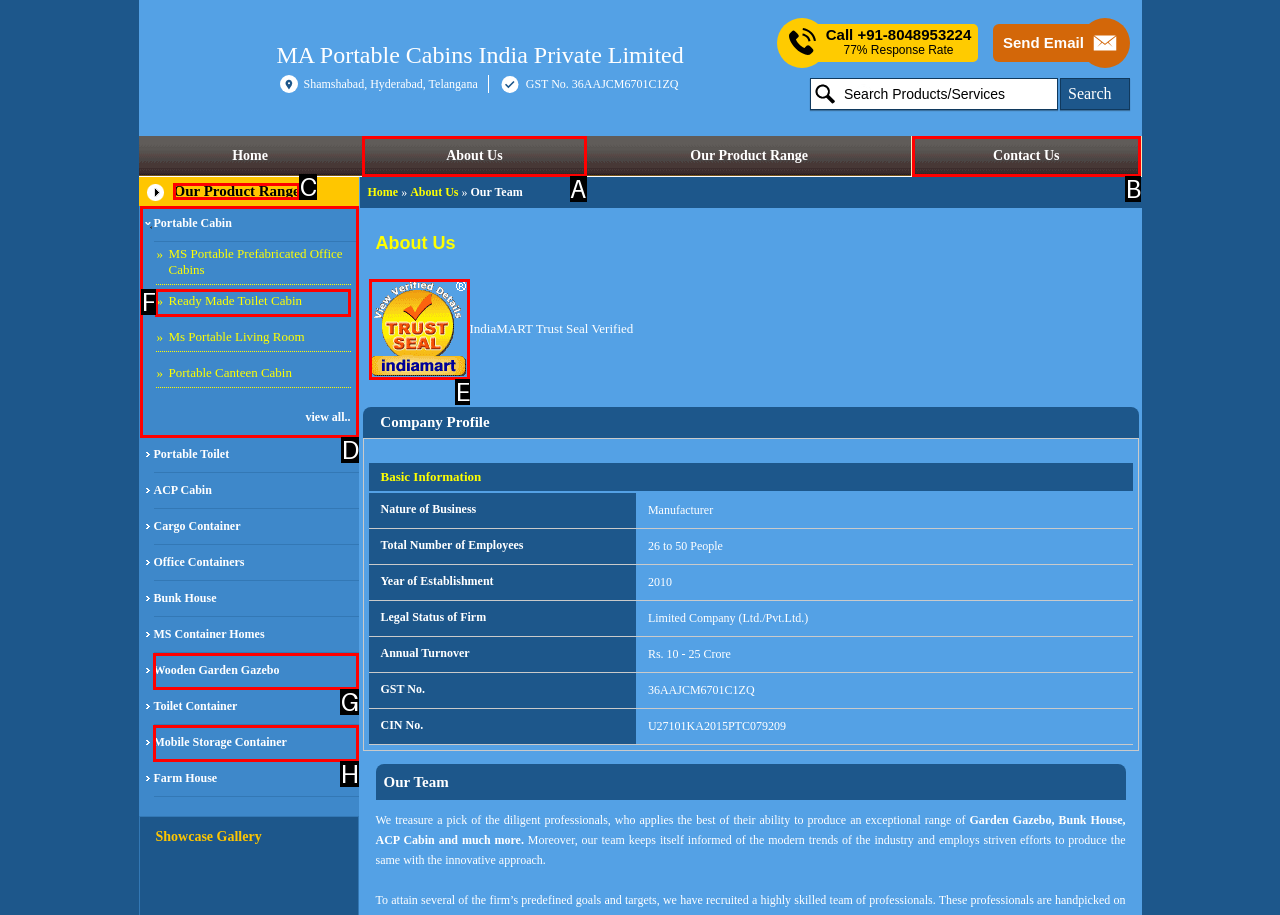Point out the option that best suits the description: parent_node: IndiaMART Trust Seal Verified
Indicate your answer with the letter of the selected choice.

E